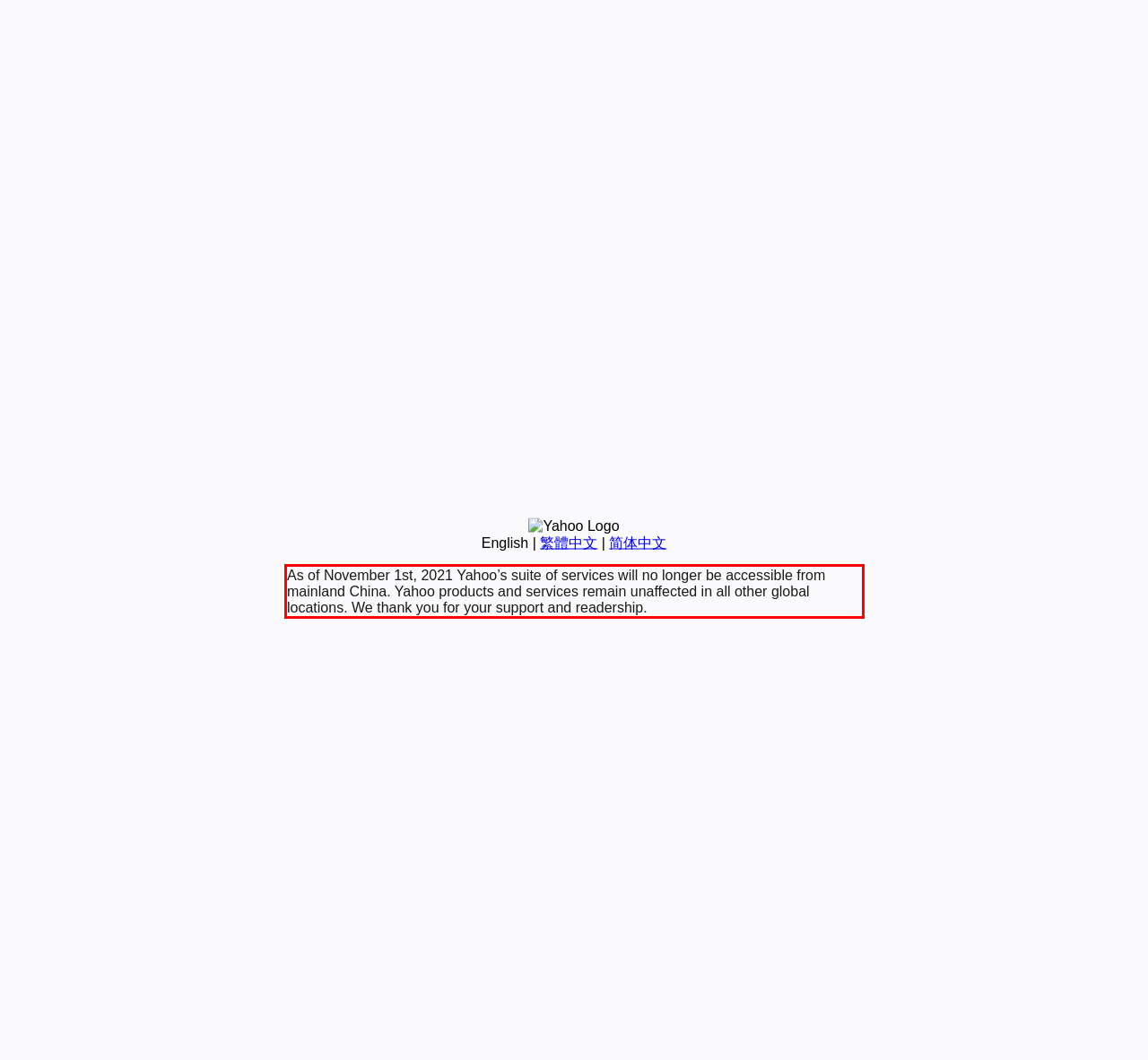Please perform OCR on the UI element surrounded by the red bounding box in the given webpage screenshot and extract its text content.

As of November 1st, 2021 Yahoo’s suite of services will no longer be accessible from mainland China. Yahoo products and services remain unaffected in all other global locations. We thank you for your support and readership.